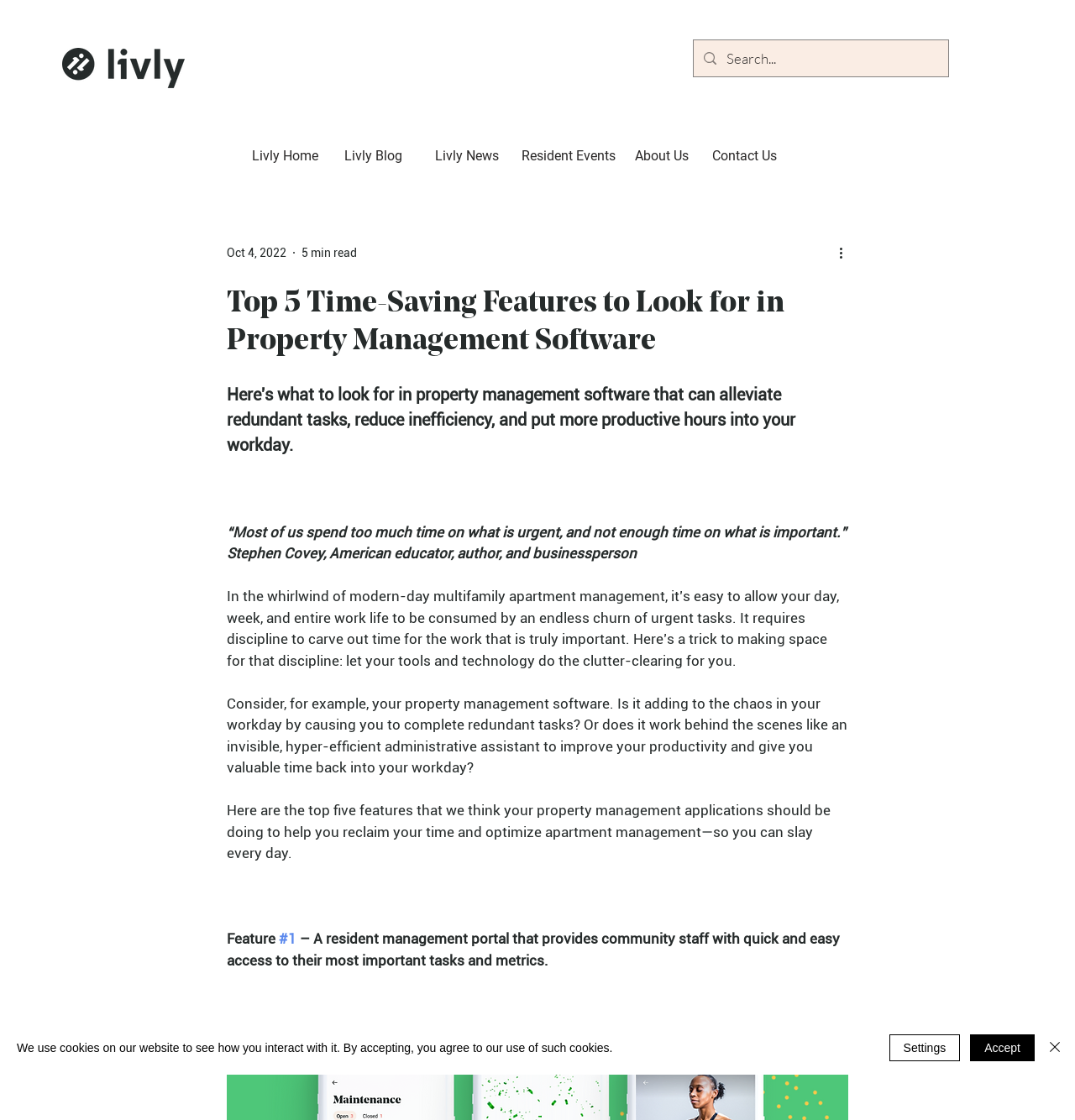Given the description of a UI element: "Settings", identify the bounding box coordinates of the matching element in the webpage screenshot.

[0.827, 0.924, 0.893, 0.948]